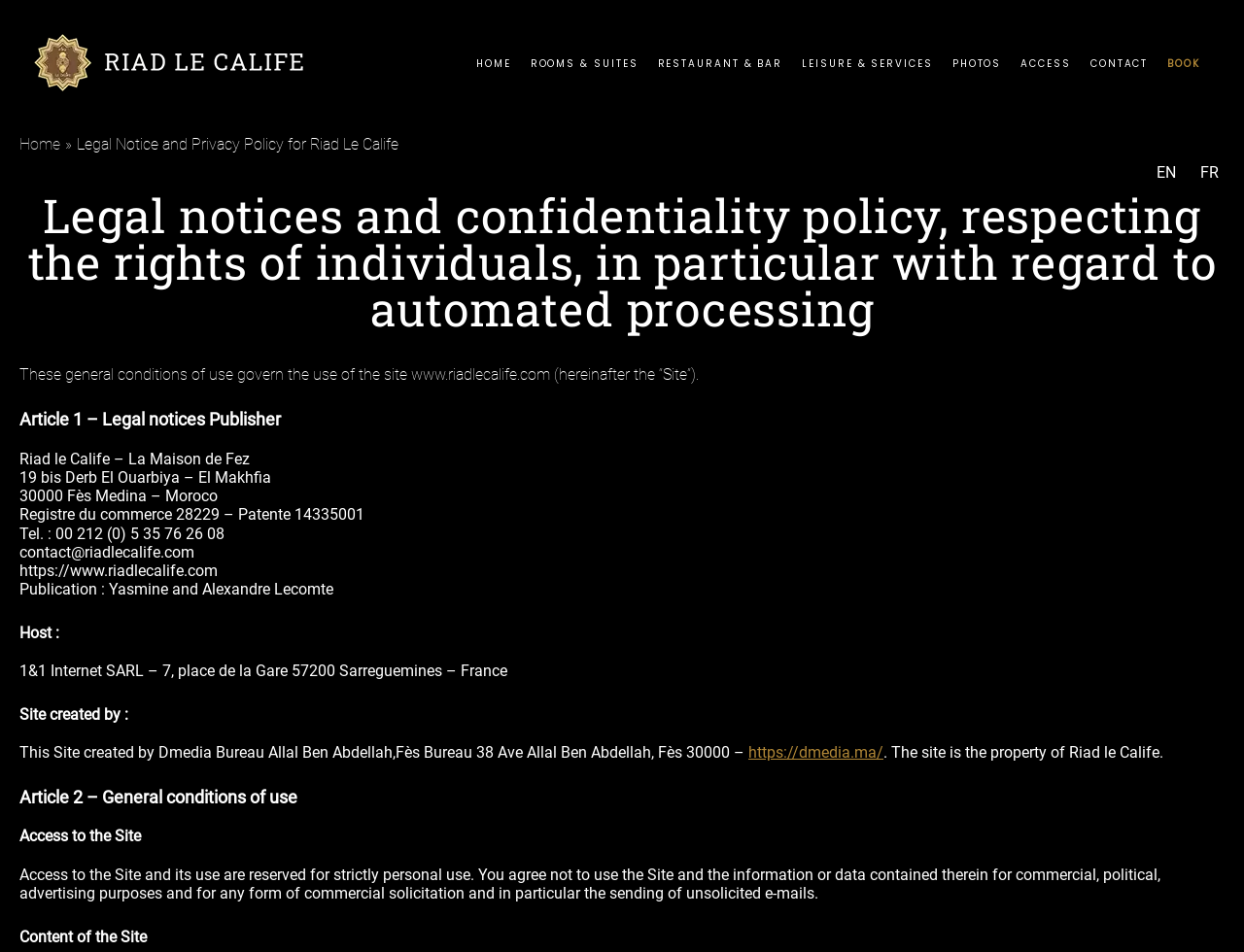What is the name of the riad?
Observe the image and answer the question with a one-word or short phrase response.

Riad le Calife